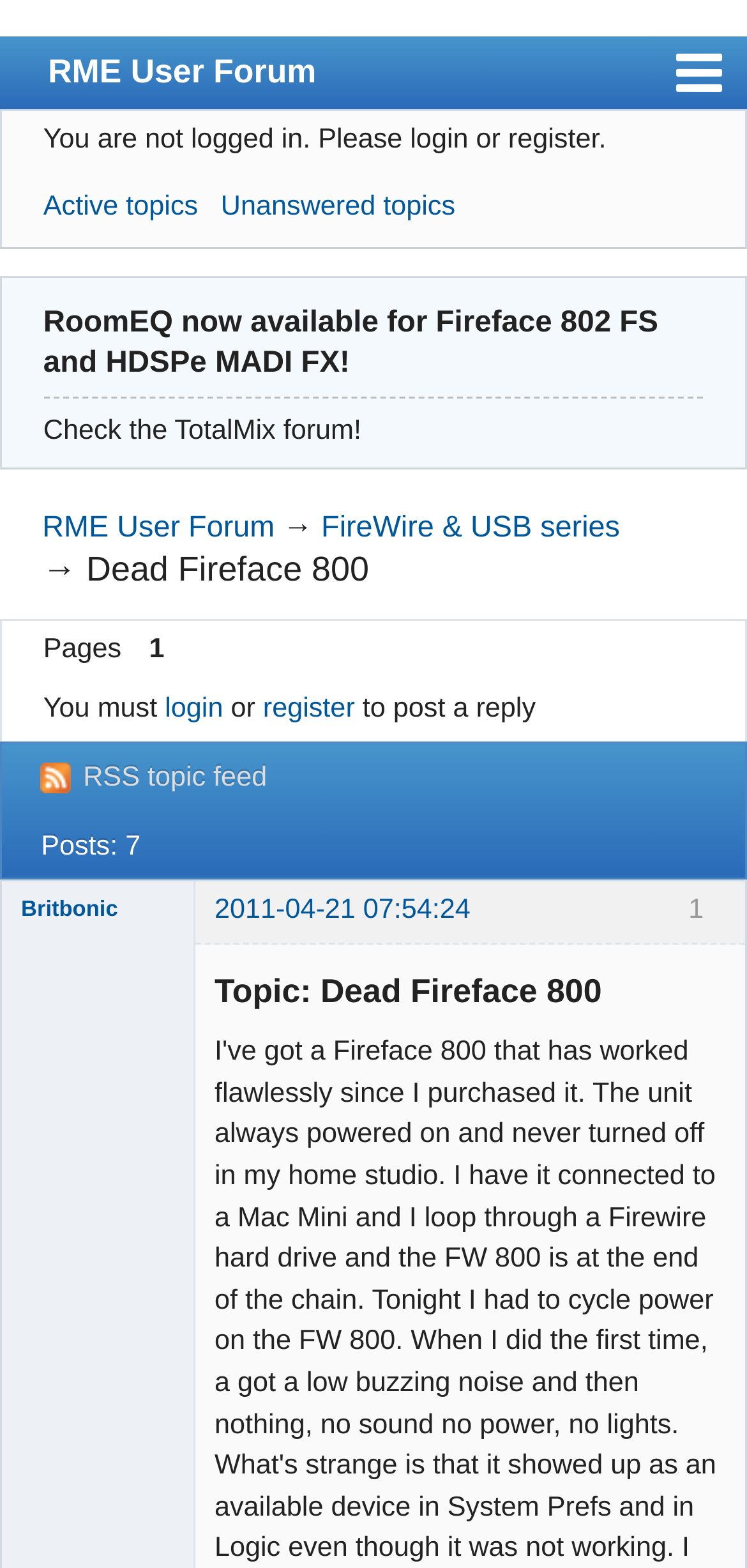Locate the bounding box coordinates of the clickable area to execute the instruction: "View Active topics". Provide the coordinates as four float numbers between 0 and 1, represented as [left, top, right, bottom].

[0.058, 0.123, 0.265, 0.142]